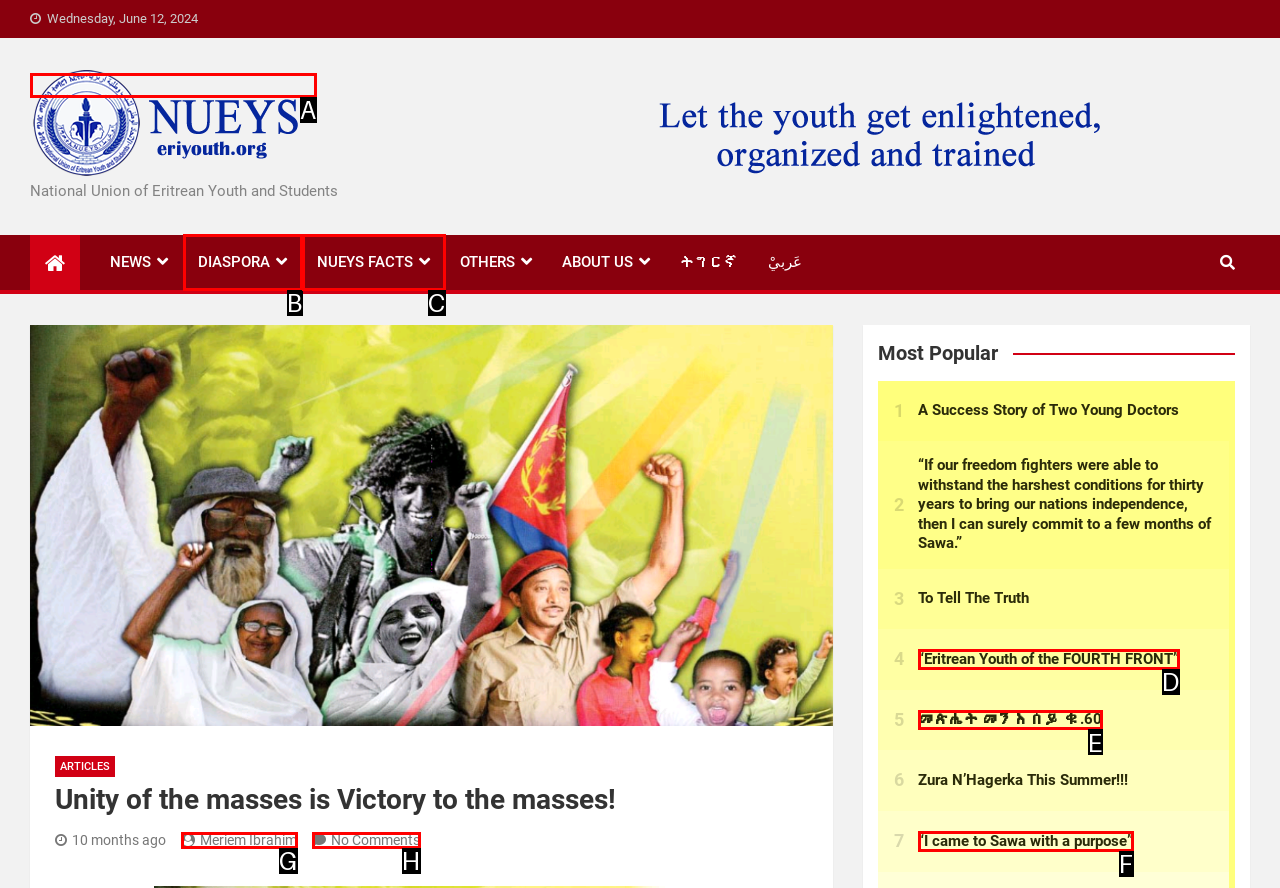Choose the letter of the UI element that aligns with the following description: መጽሔት መንእሰይ ቁ.60
State your answer as the letter from the listed options.

E